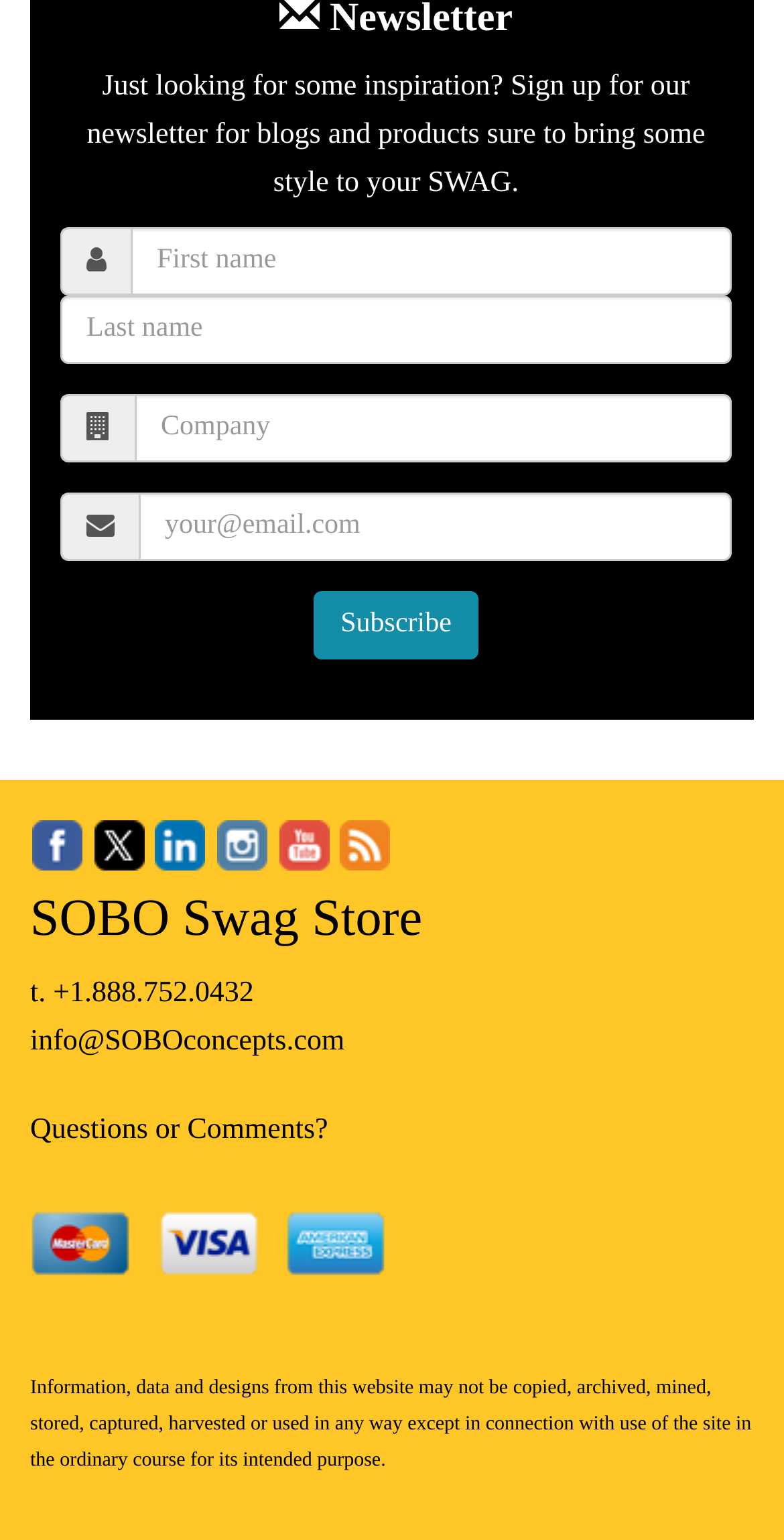Please identify the bounding box coordinates of the element's region that I should click in order to complete the following instruction: "View the blog". The bounding box coordinates consist of four float numbers between 0 and 1, i.e., [left, top, right, bottom].

[0.434, 0.538, 0.498, 0.559]